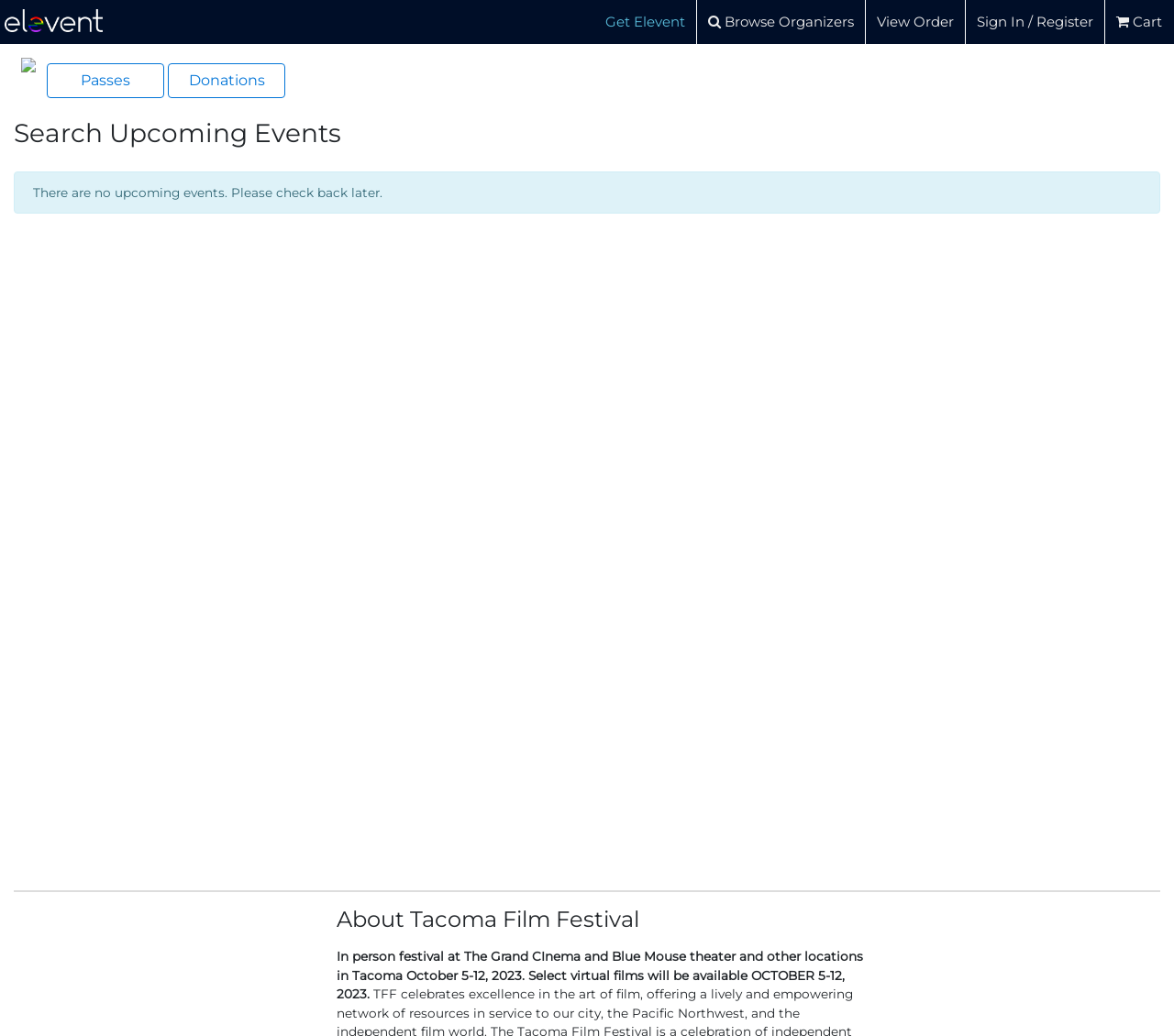What is the festival duration?
Use the image to answer the question with a single word or phrase.

October 5-12, 2023